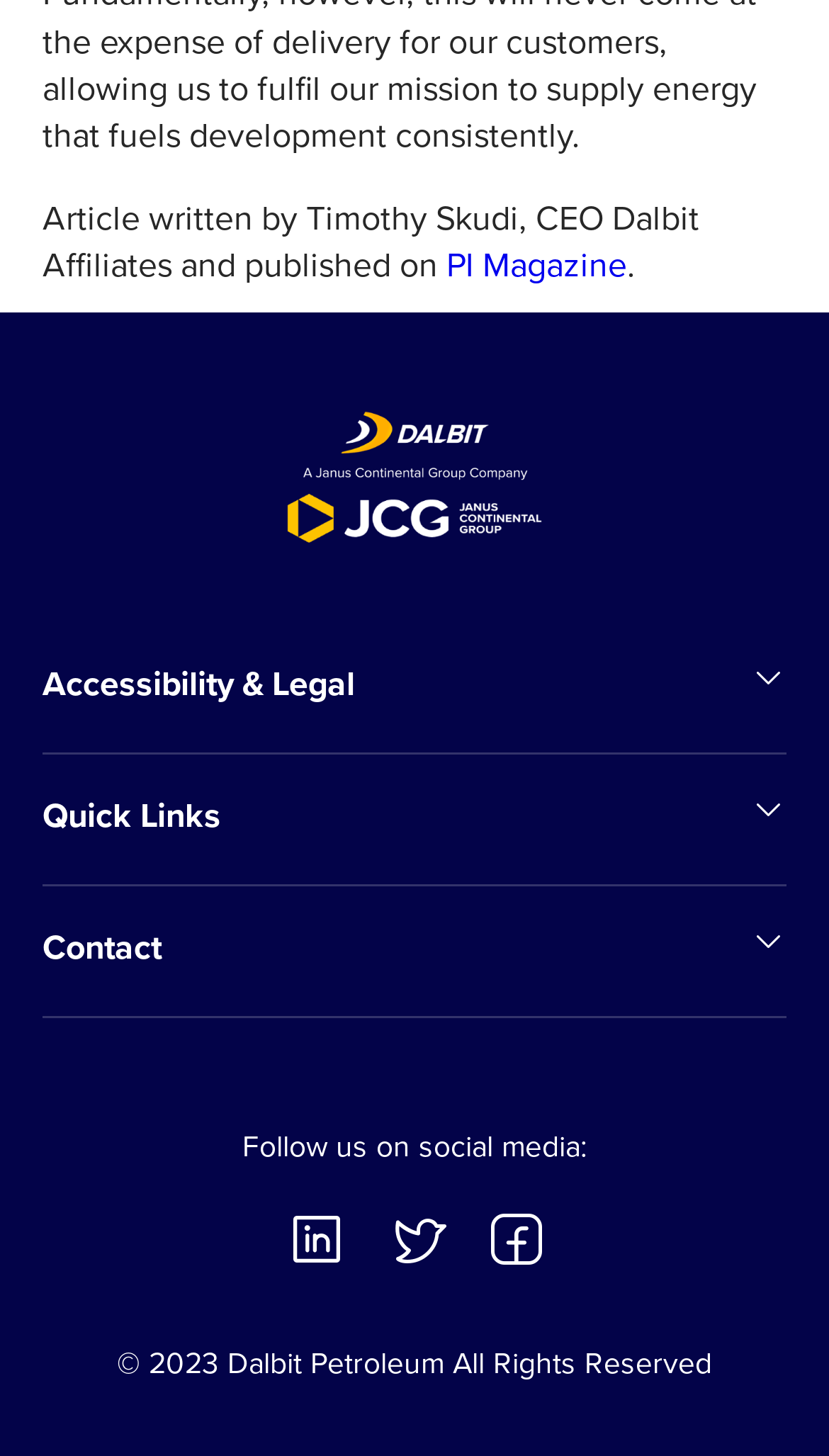Please provide a detailed answer to the question below based on the screenshot: 
Who is the author of the article?

The author of the article is mentioned in the static text element at the top of the page, which reads 'Article written by Timothy Skudi, CEO Dalbit Affiliates and published on'.